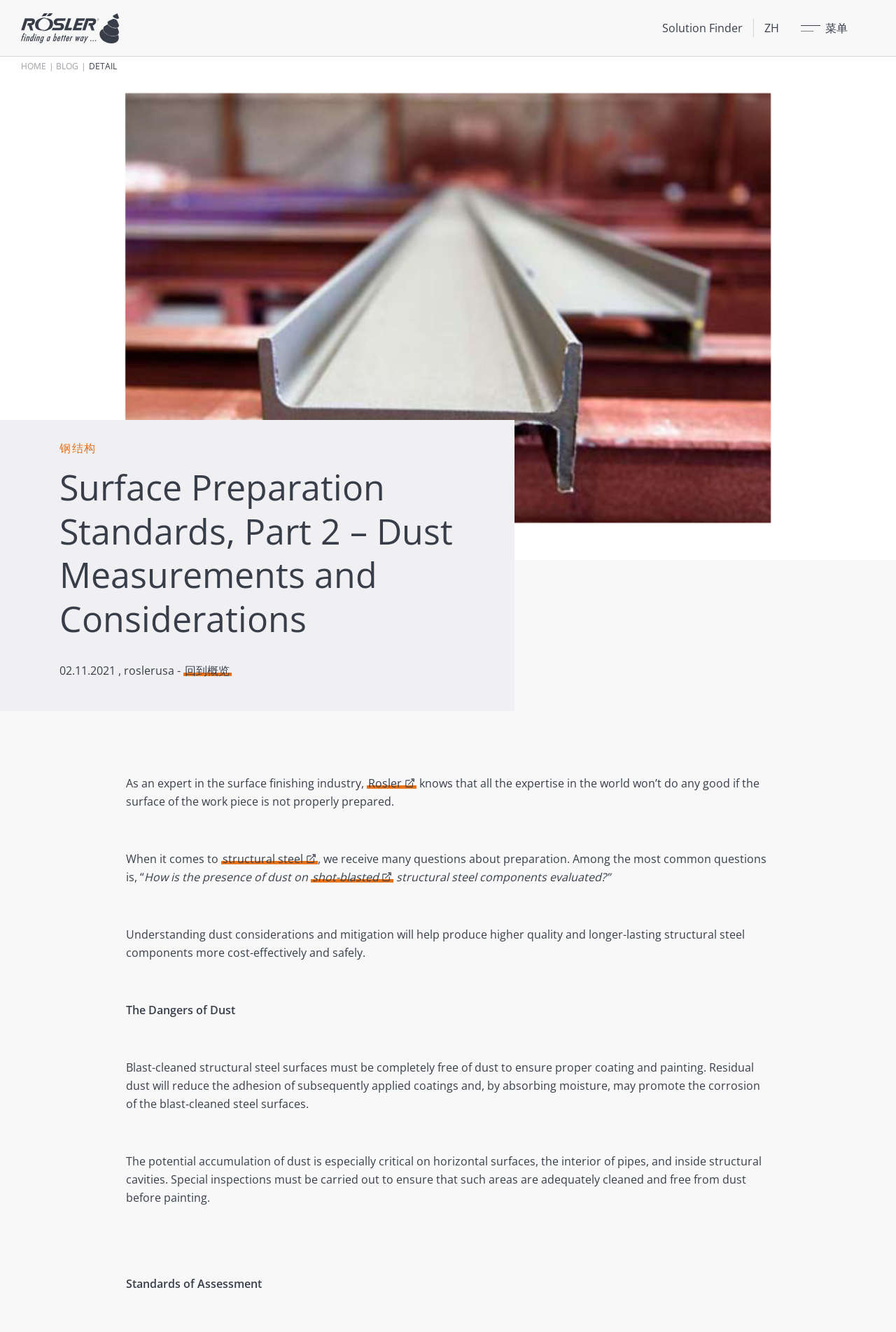Locate the bounding box coordinates of the region to be clicked to comply with the following instruction: "Read the blog post about Surface Preparation Standards". The coordinates must be four float numbers between 0 and 1, in the form [left, top, right, bottom].

[0.066, 0.349, 0.562, 0.481]